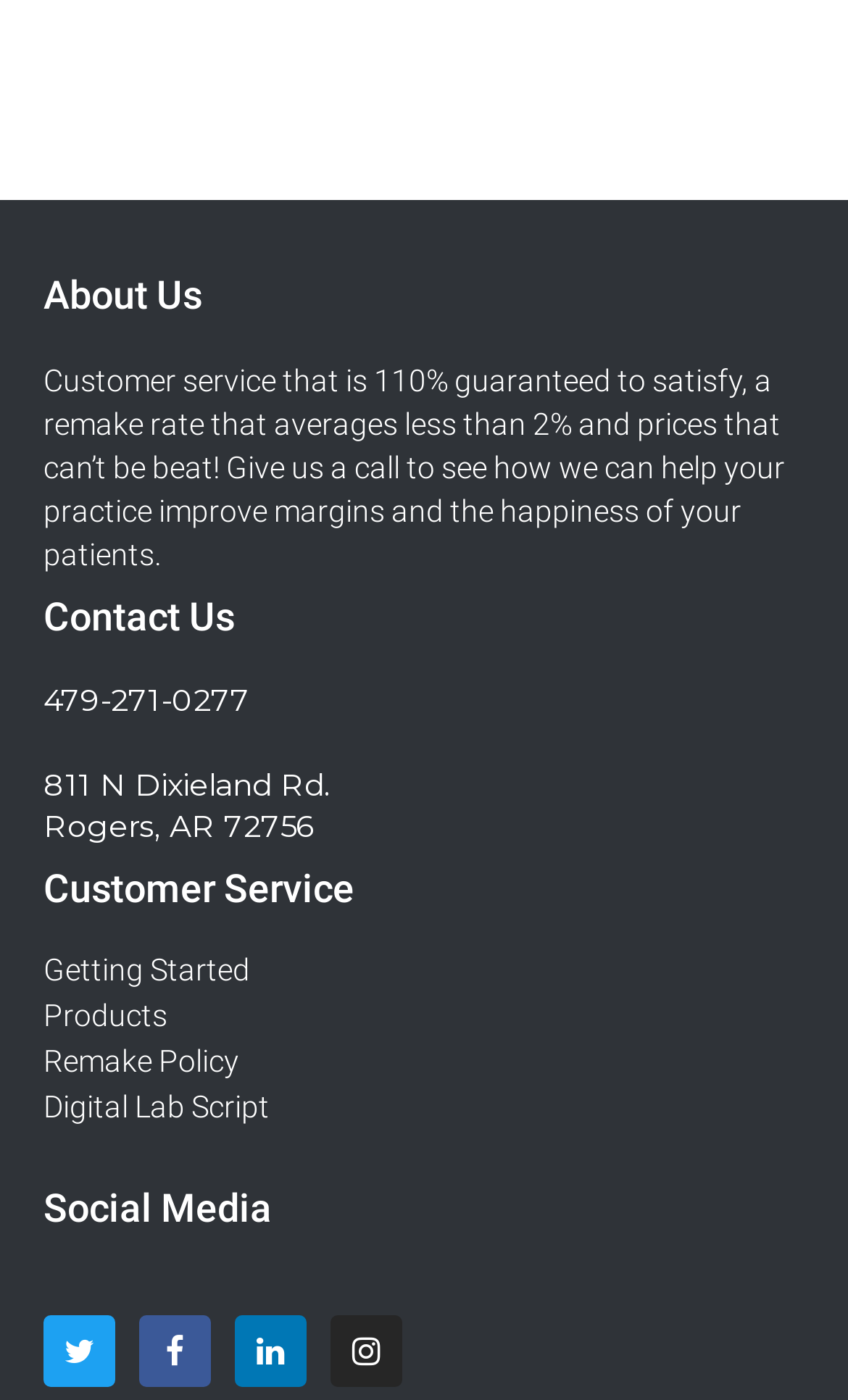Specify the bounding box coordinates for the region that must be clicked to perform the given instruction: "Visit Twitter page".

[0.051, 0.939, 0.136, 0.99]